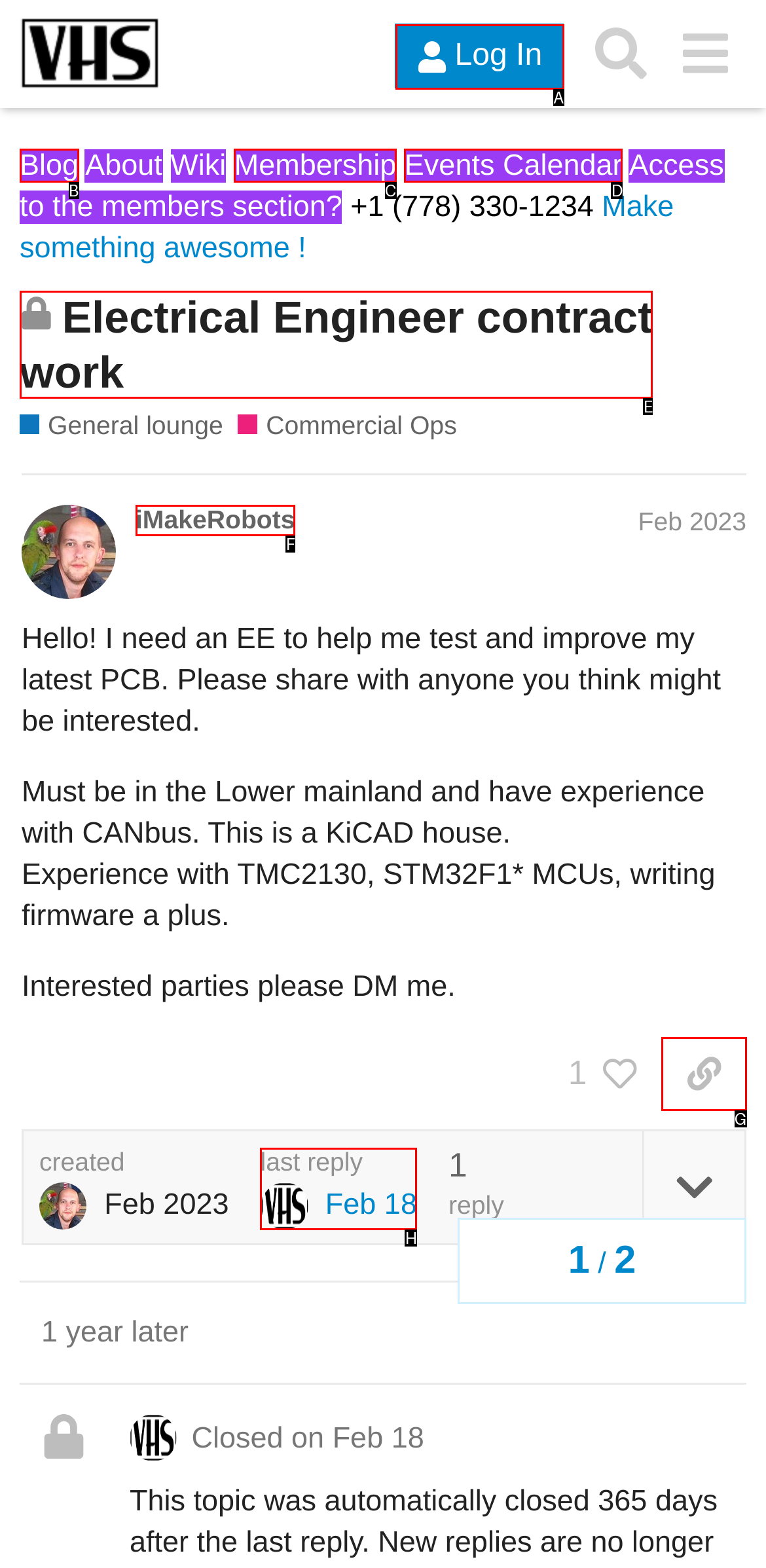Pick the option that corresponds to: alt="Book & Ride Limo Logo"
Provide the letter of the correct choice.

None